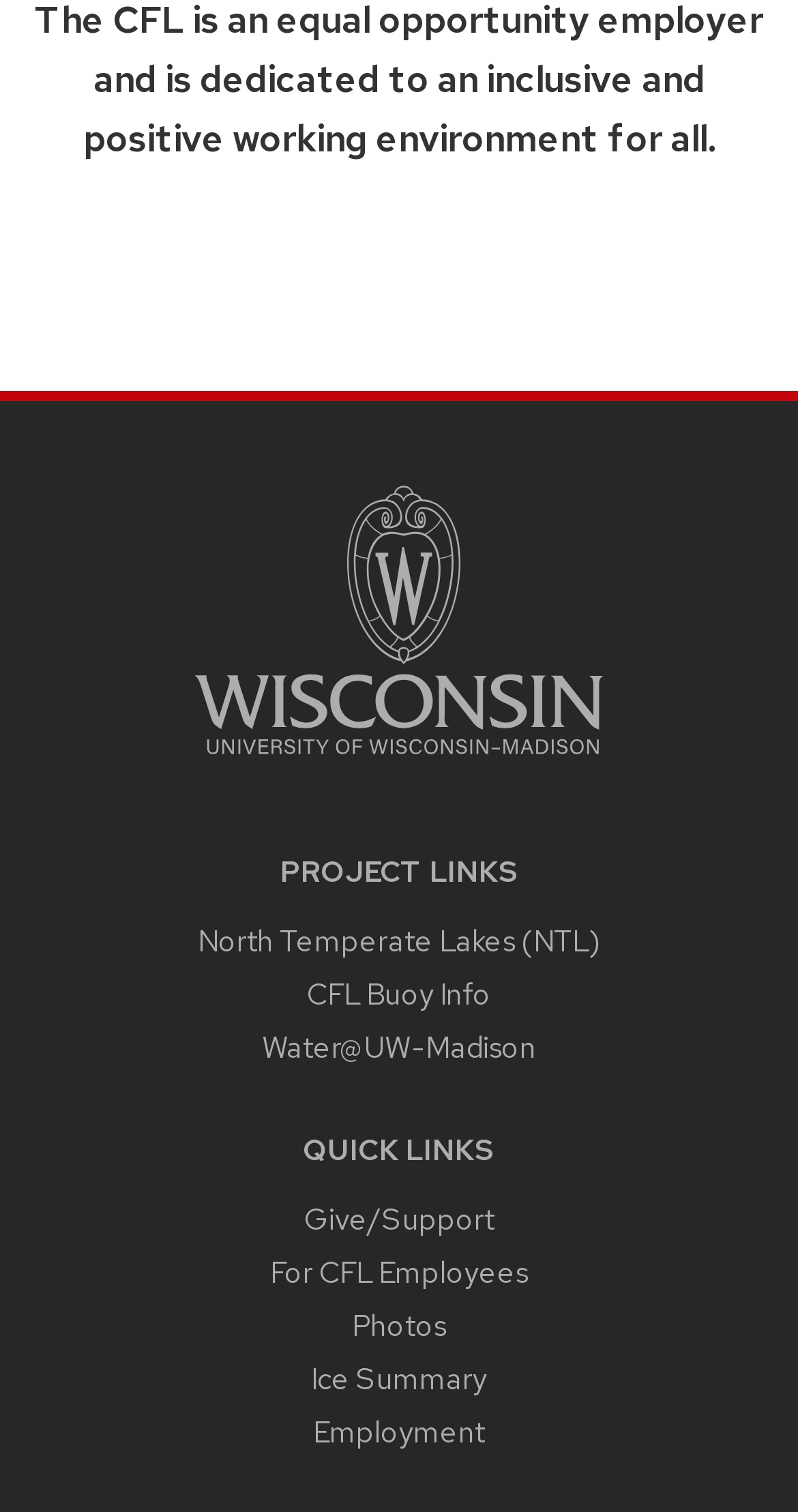Find the bounding box coordinates of the area to click in order to follow the instruction: "check Ice Summary".

[0.39, 0.899, 0.61, 0.925]